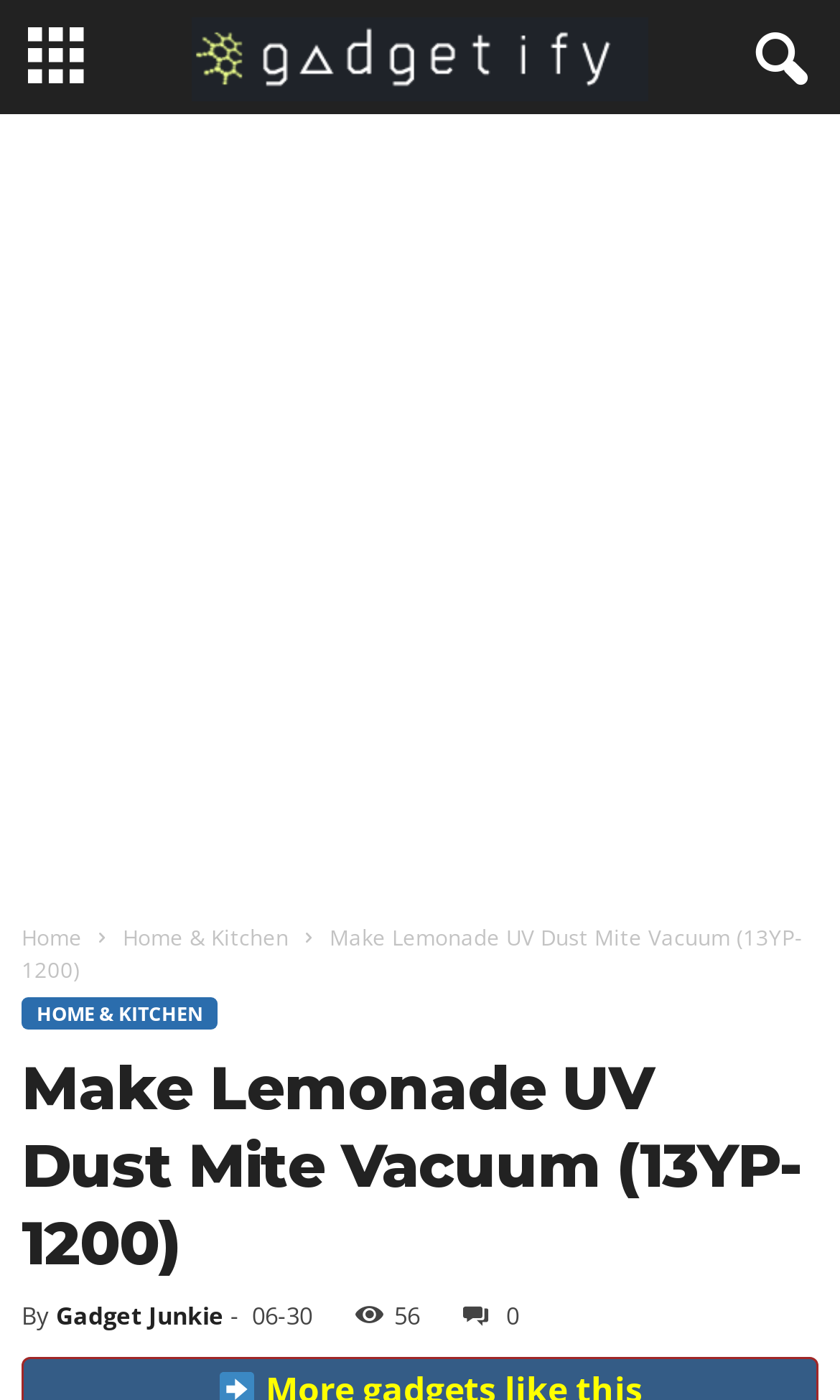Give a concise answer of one word or phrase to the question: 
What is the name of the vacuum cleaner?

UV Dust Mite Vacuum (13YP-1200)